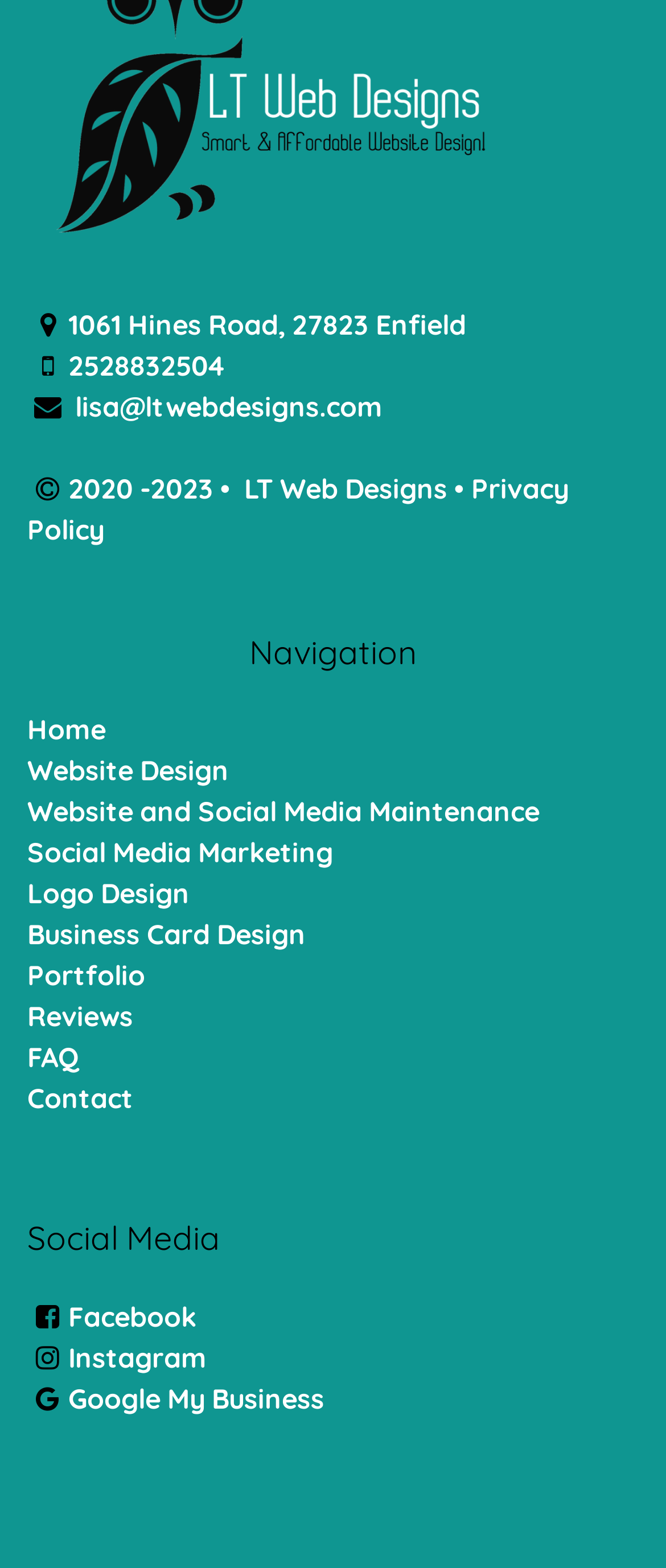Highlight the bounding box coordinates of the element you need to click to perform the following instruction: "check website design services."

[0.041, 0.48, 0.344, 0.502]